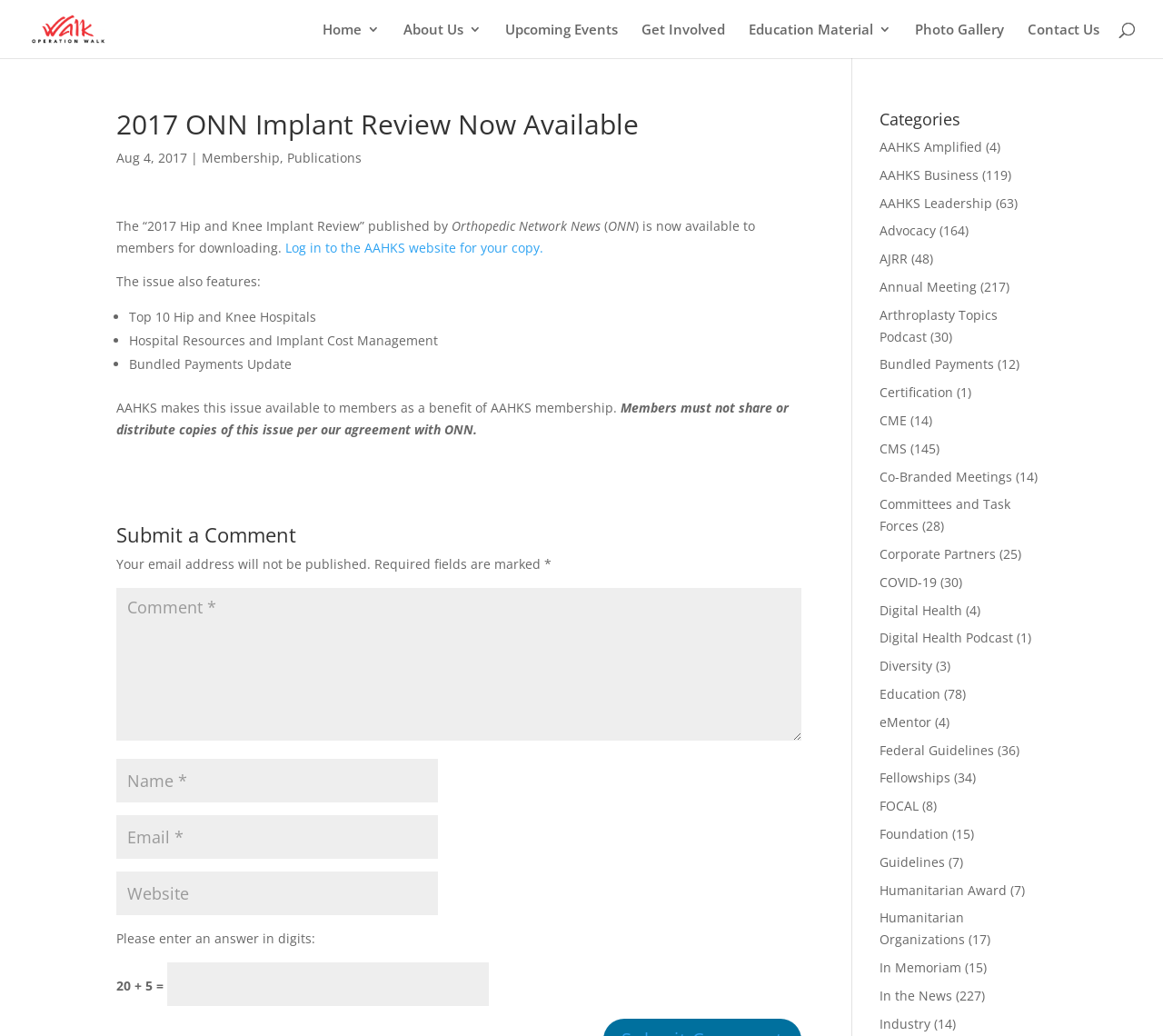Please determine the bounding box coordinates of the element to click in order to execute the following instruction: "Enter your name in the 'Name' field". The coordinates should be four float numbers between 0 and 1, specified as [left, top, right, bottom].

[0.1, 0.733, 0.377, 0.775]